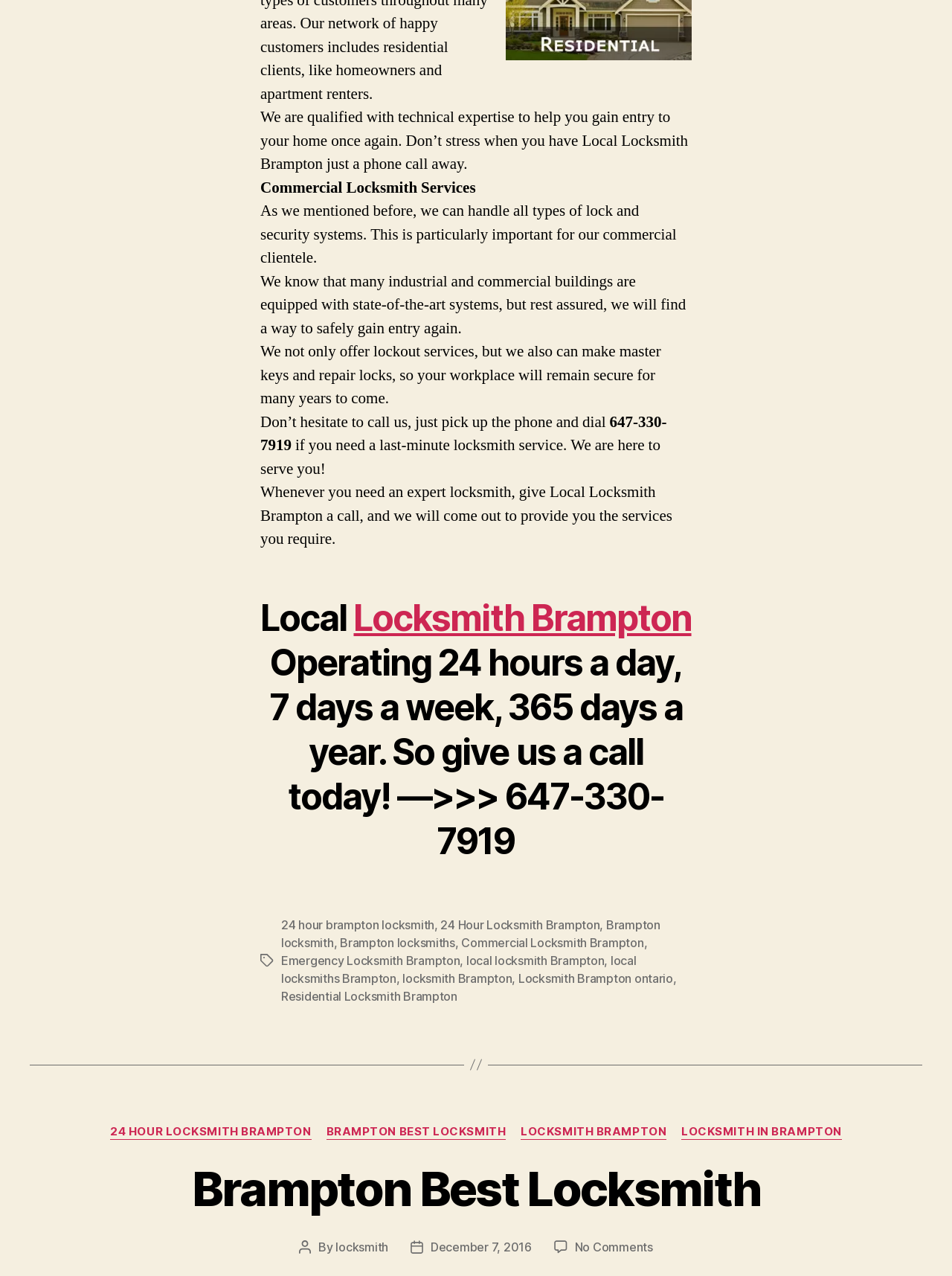What is the operating schedule of Local Locksmith Brampton?
Refer to the image and answer the question using a single word or phrase.

24 hours a day, 7 days a week, 365 days a year